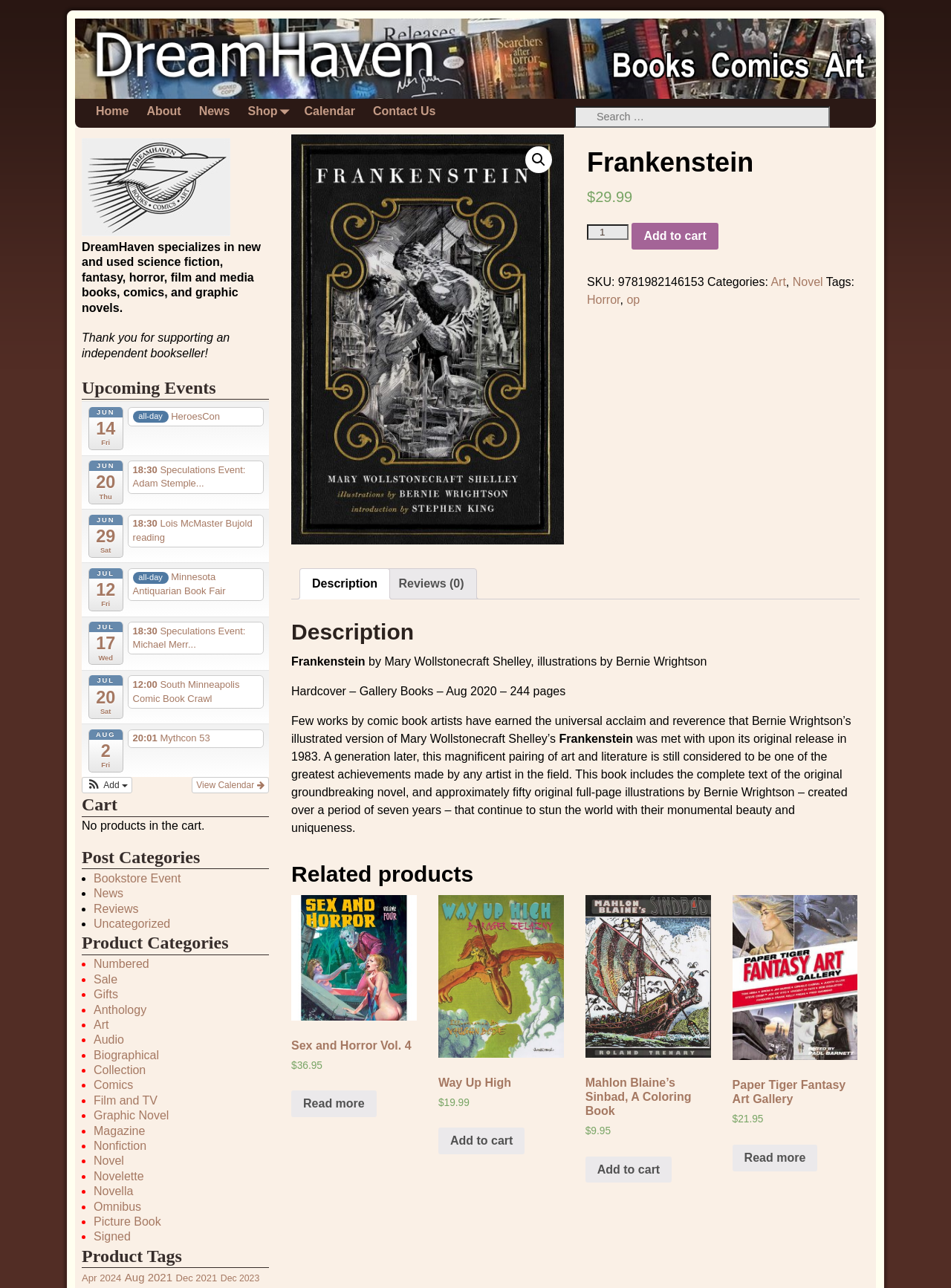Answer the following query concisely with a single word or phrase:
What is the price of the book?

$29.99